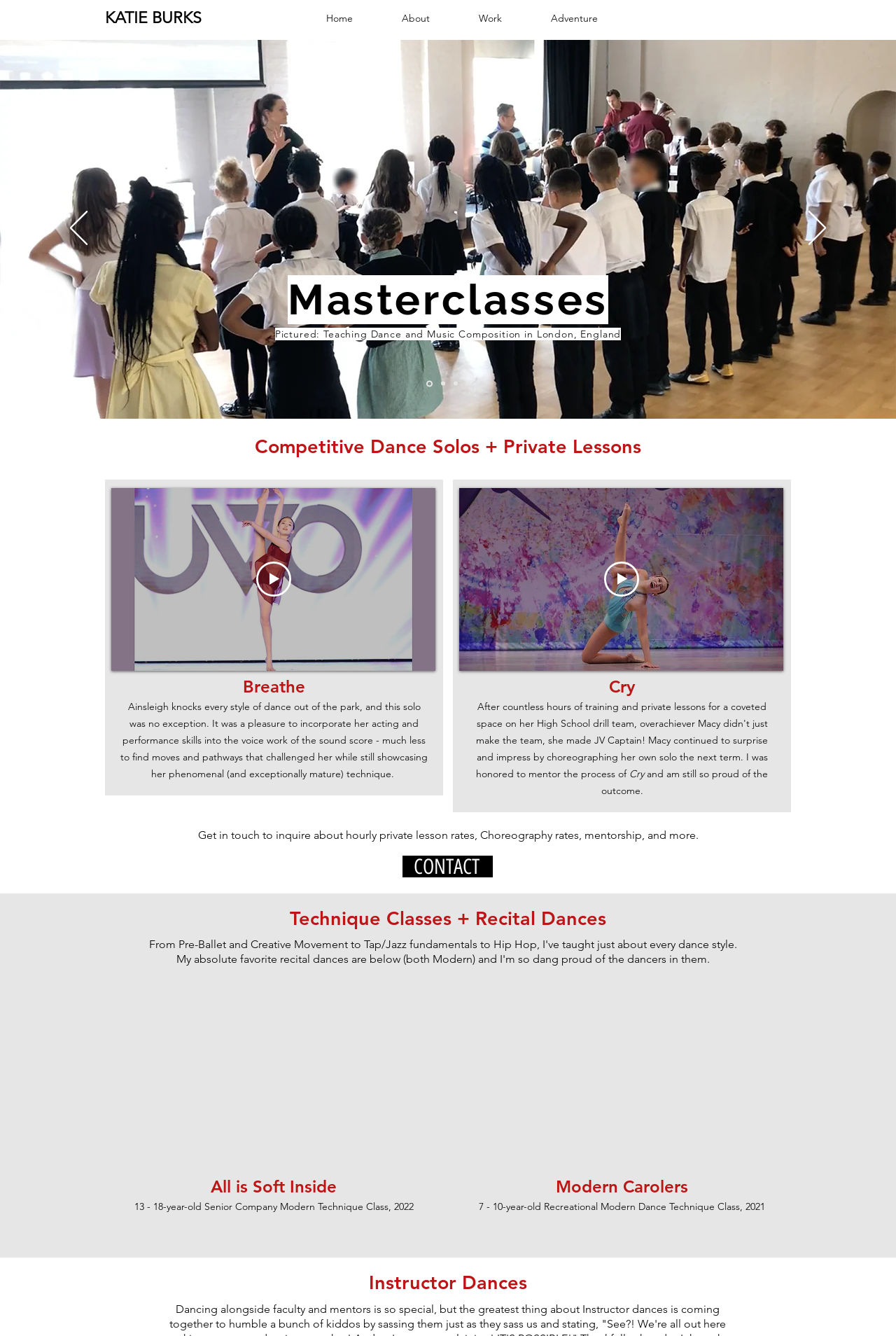What is the name of the person on this website?
Give a thorough and detailed response to the question.

The name 'Katie Burks' is displayed prominently at the top of the webpage, indicating that this website is likely about her or her work.